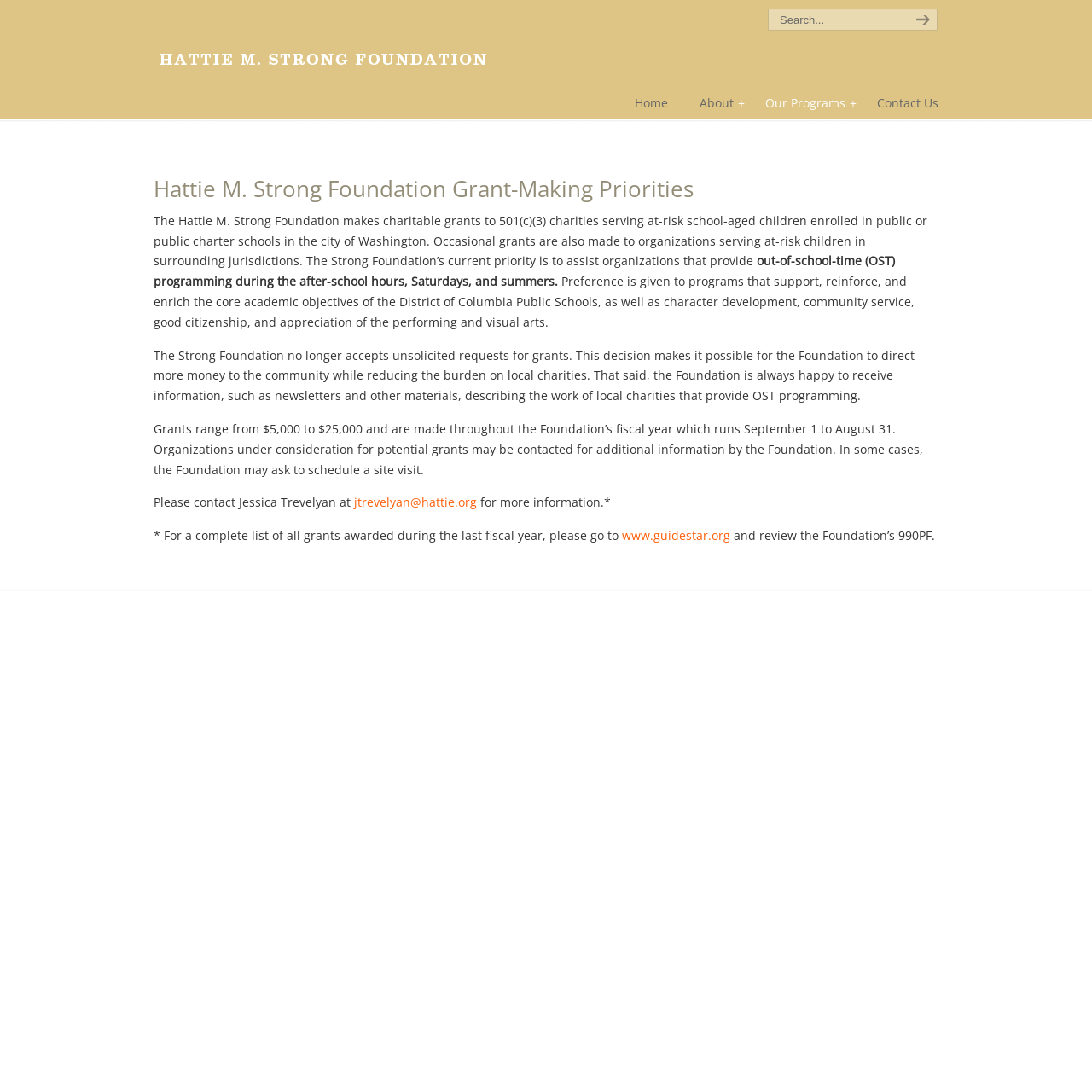Who should be contacted for more information about grants?
Using the visual information, reply with a single word or short phrase.

Jessica Trevelyan